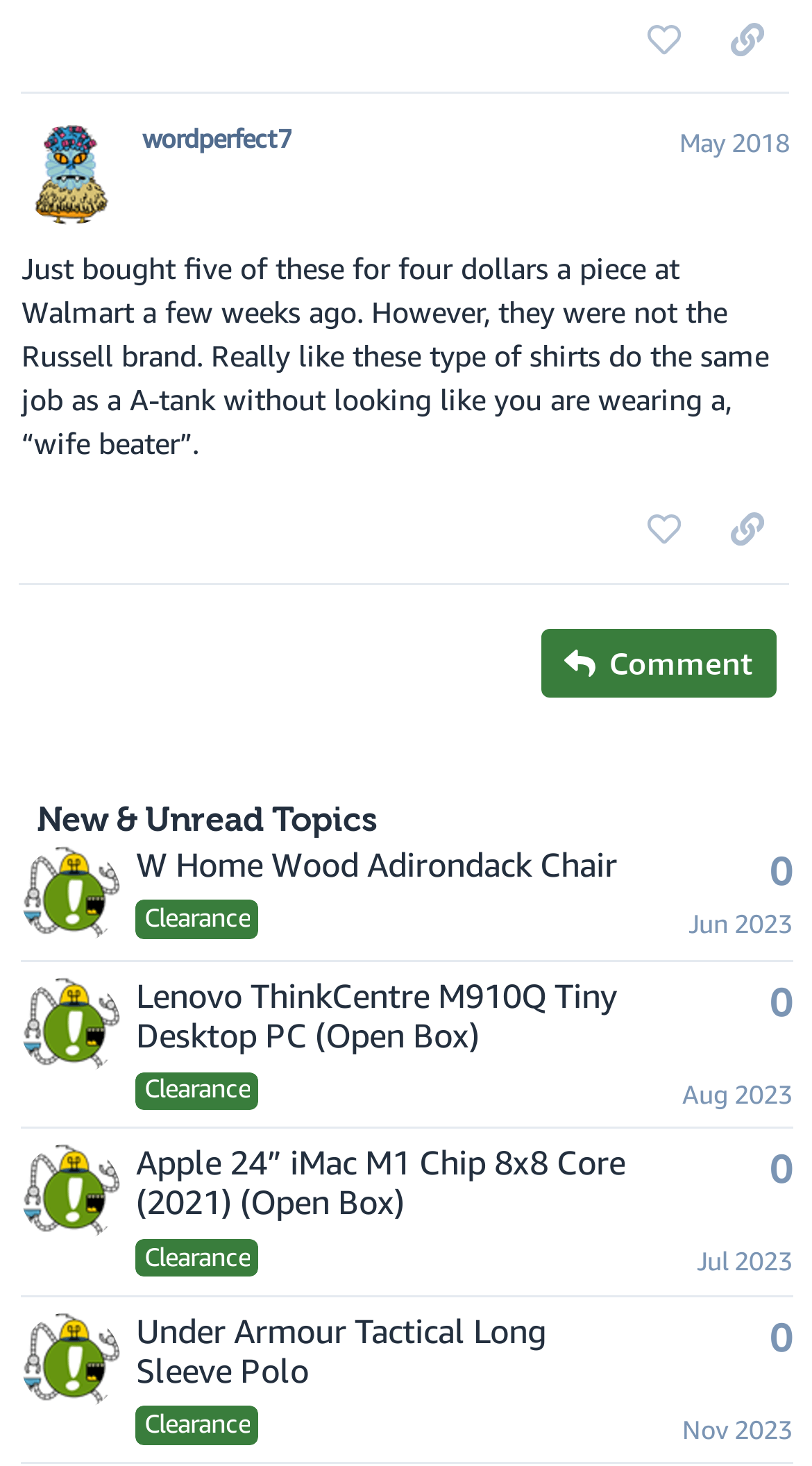Could you determine the bounding box coordinates of the clickable element to complete the instruction: "View the topic 'Under Armour Tactical Long Sleeve Polo'"? Provide the coordinates as four float numbers between 0 and 1, i.e., [left, top, right, bottom].

[0.168, 0.893, 0.673, 0.949]